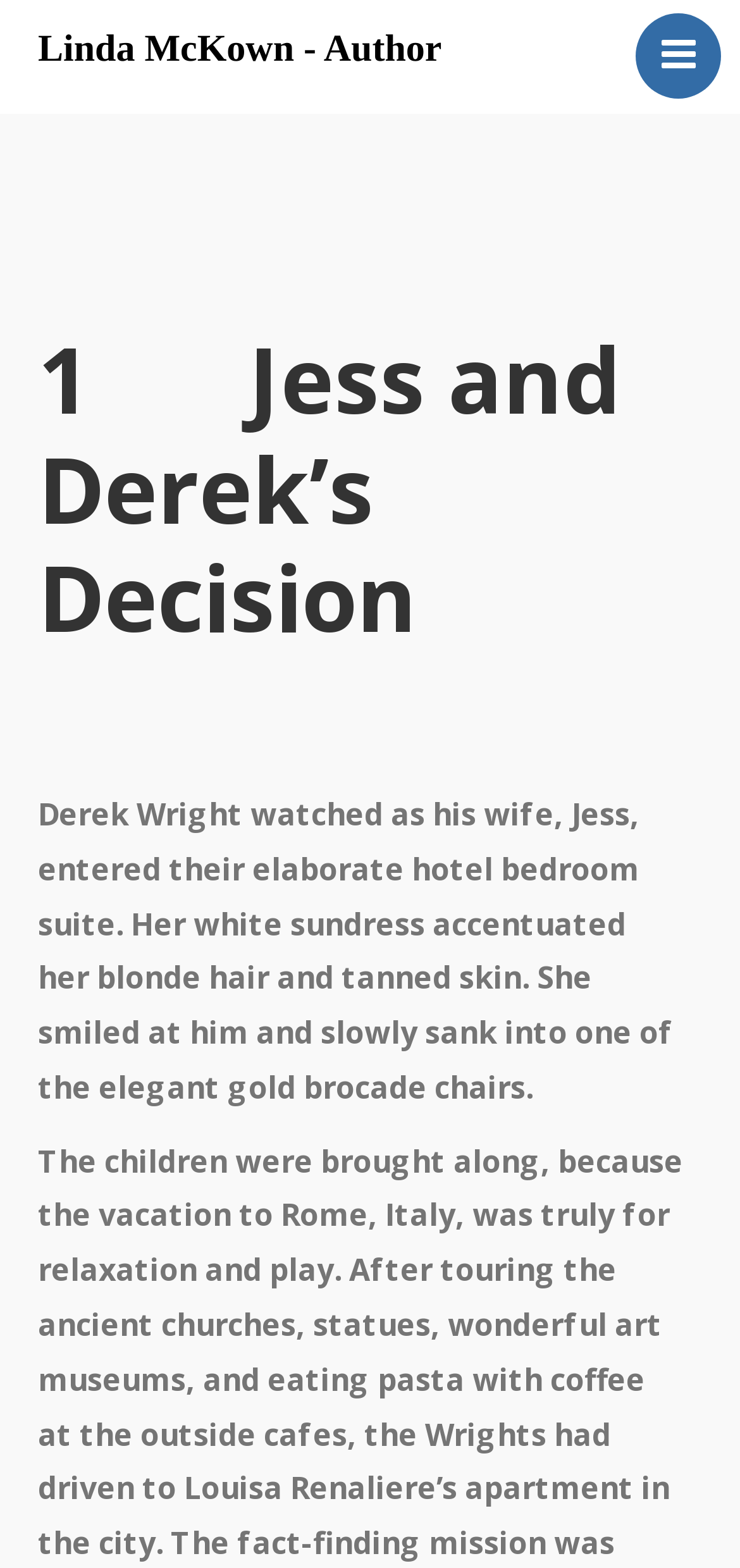Give a one-word or one-phrase response to the question:
How many sections are in the webpage?

2